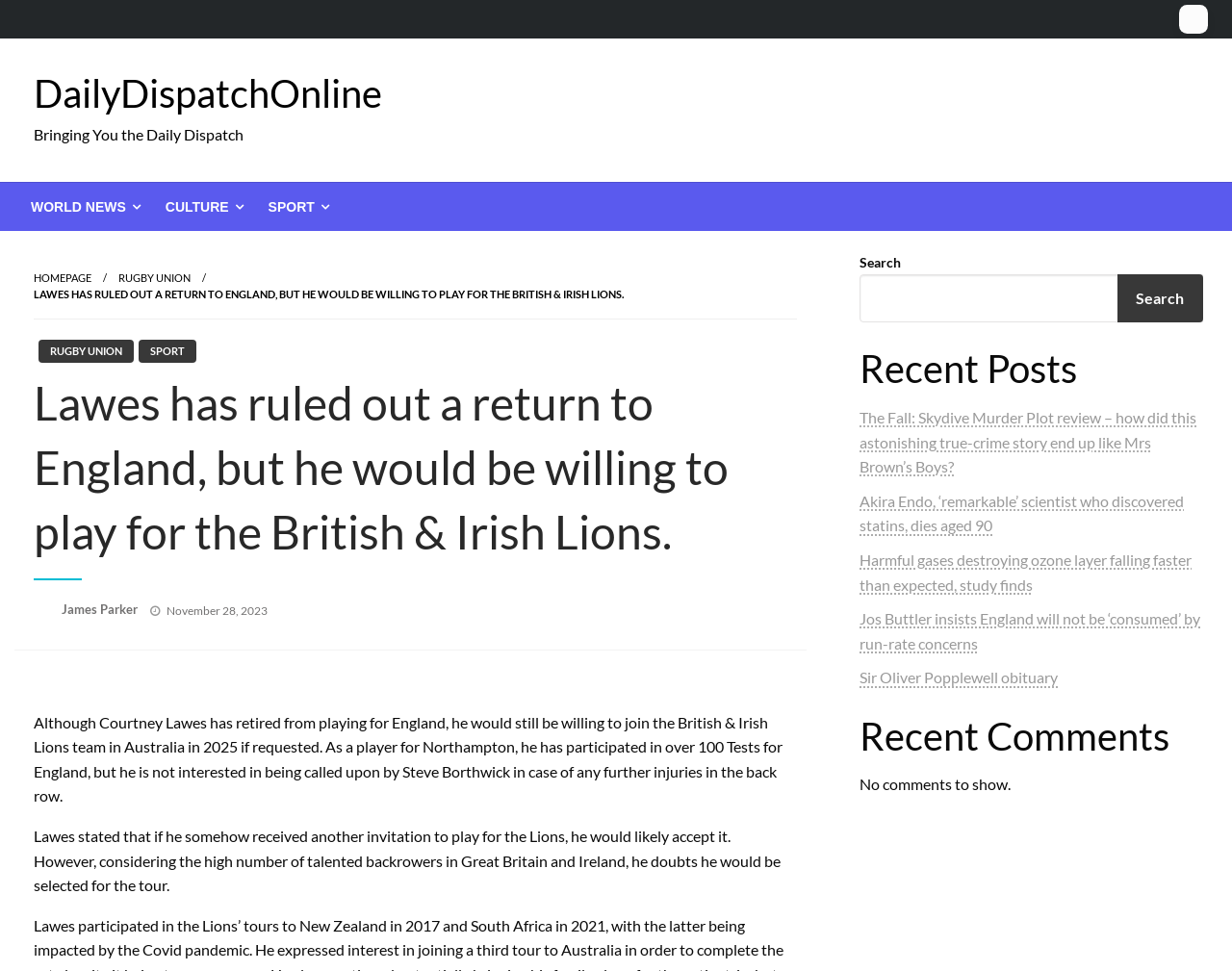Offer an in-depth caption of the entire webpage.

This webpage is from DailyDispatchOnline, a news website. At the top, there is a horizontal menu bar with three menu items: "World News", "Culture", and "Sport". Below the menu bar, there are several links, including "HOMEPAGE", "RUGBY UNION", and others. 

The main article is about Courtney Lawes, a rugby player who has retired from playing for England but is willing to play for the British & Irish Lions team in Australia in 2025 if requested. The article is divided into several paragraphs, with the first paragraph stating Lawes' willingness to play for the Lions. The subsequent paragraphs provide more details about Lawes' career and his thoughts on being selected for the Lions tour.

To the right of the main article, there is a search bar with a search button. Below the search bar, there are several recent posts, including articles about a true-crime story, a scientist who discovered statins, and a study on ozone layer depletion. There is also a section for recent comments, but it appears to be empty.

At the bottom of the webpage, there are several links, including "RUGBY UNION" and "SPORT", which are likely categories or tags related to the main article.